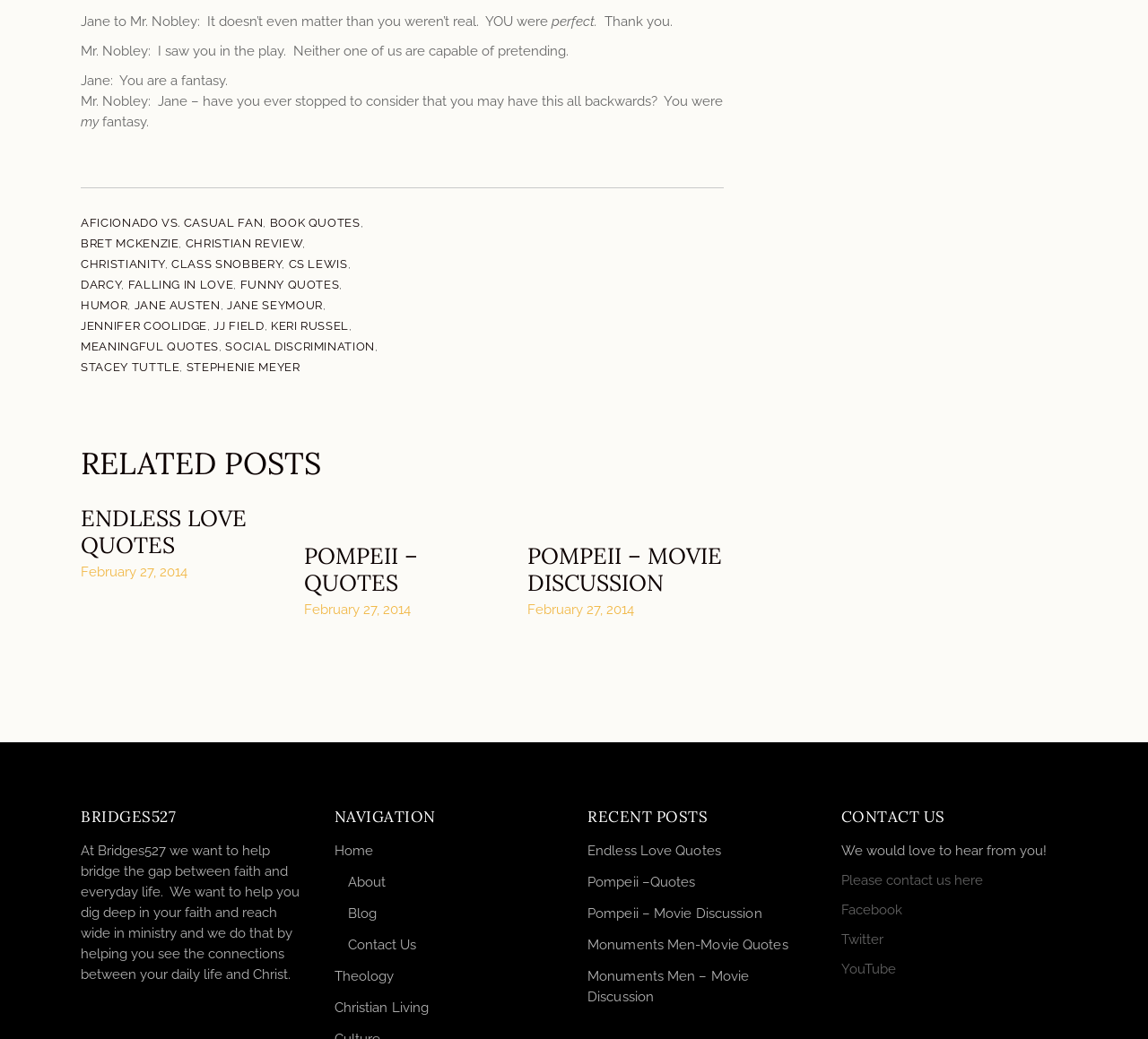Determine the bounding box coordinates of the section I need to click to execute the following instruction: "Contact us through 'Facebook'". Provide the coordinates as four float numbers between 0 and 1, i.e., [left, top, right, bottom].

[0.732, 0.868, 0.786, 0.884]